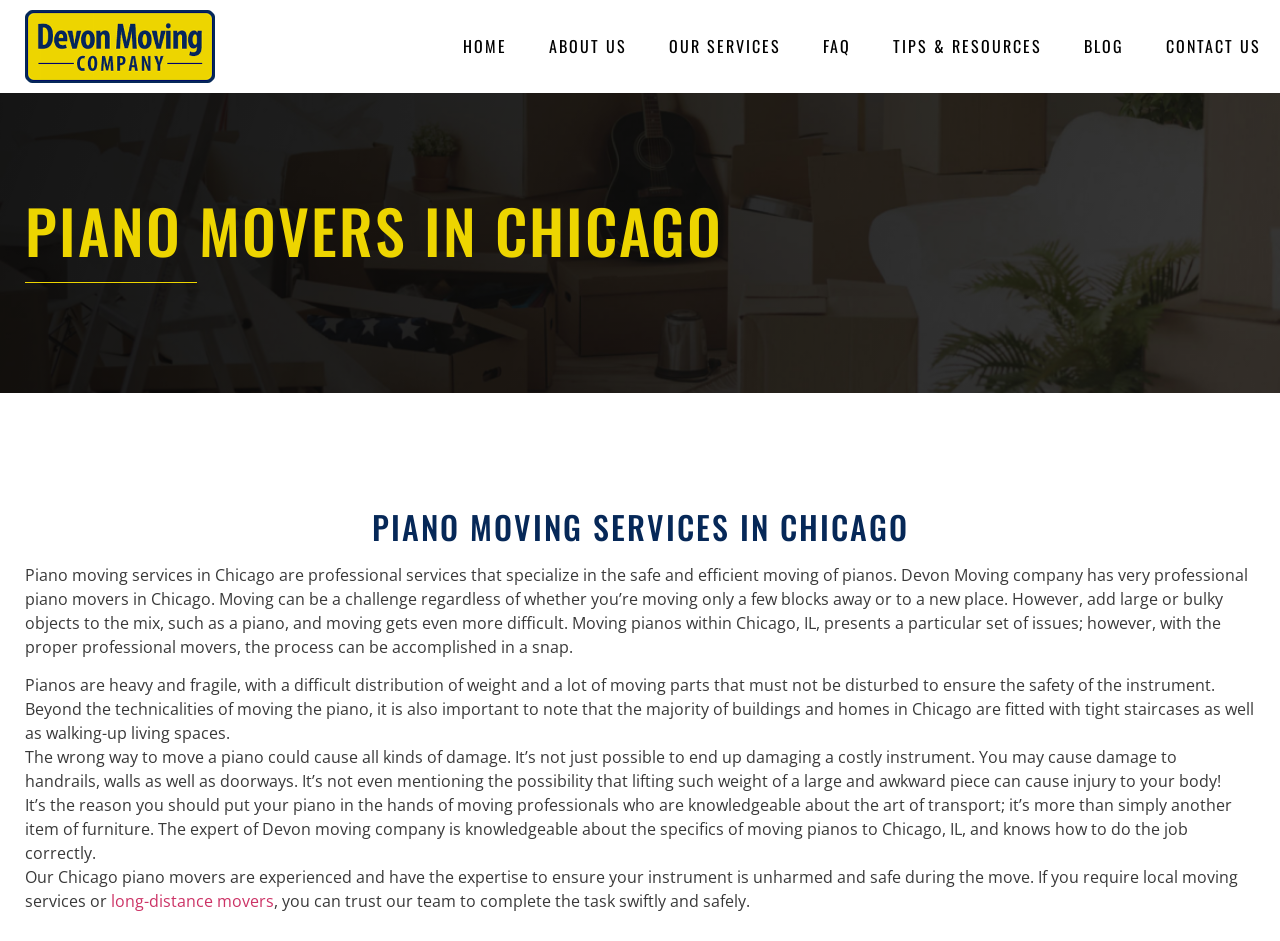Please respond in a single word or phrase: 
What is the benefit of hiring Devon Moving Company for piano moving?

Safe and swift move